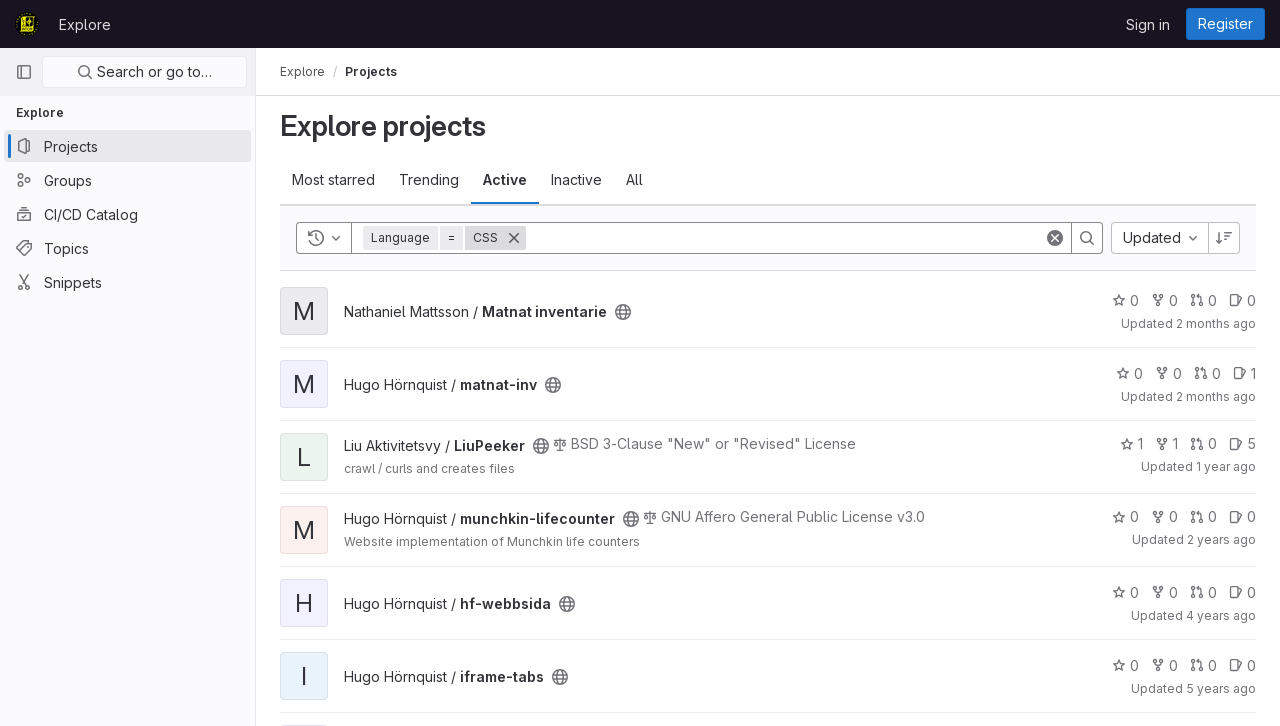Identify and provide the bounding box for the element described by: "Nathaniel Mattsson / Matnat inventarie".

[0.269, 0.417, 0.474, 0.441]